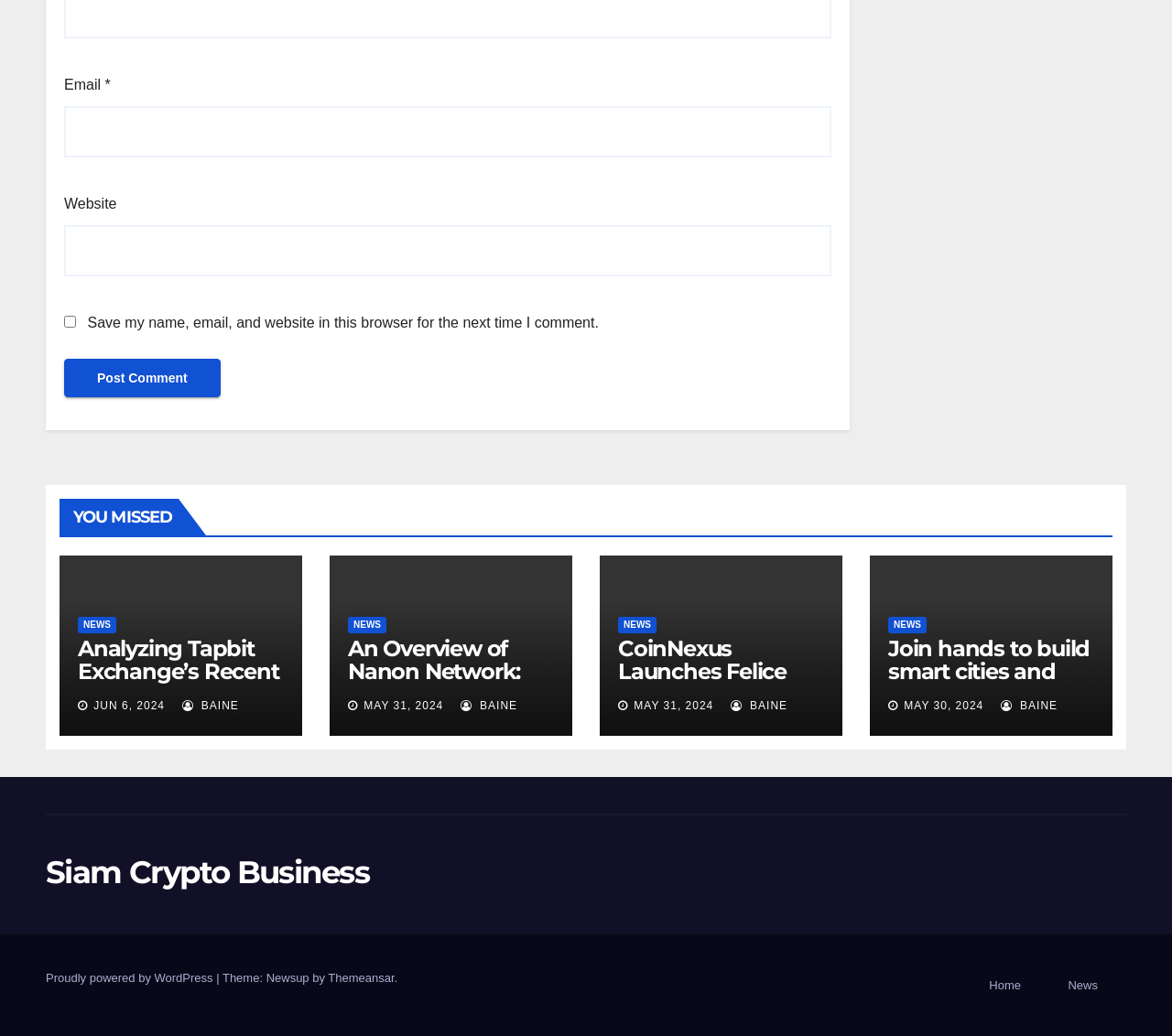Find the bounding box coordinates of the element you need to click on to perform this action: 'Read 'Analyzing Tapbit Exchange’s Recent Sharp Increase in Ranking and Its Prospects''. The coordinates should be represented by four float values between 0 and 1, in the format [left, top, right, bottom].

[0.066, 0.615, 0.242, 0.66]